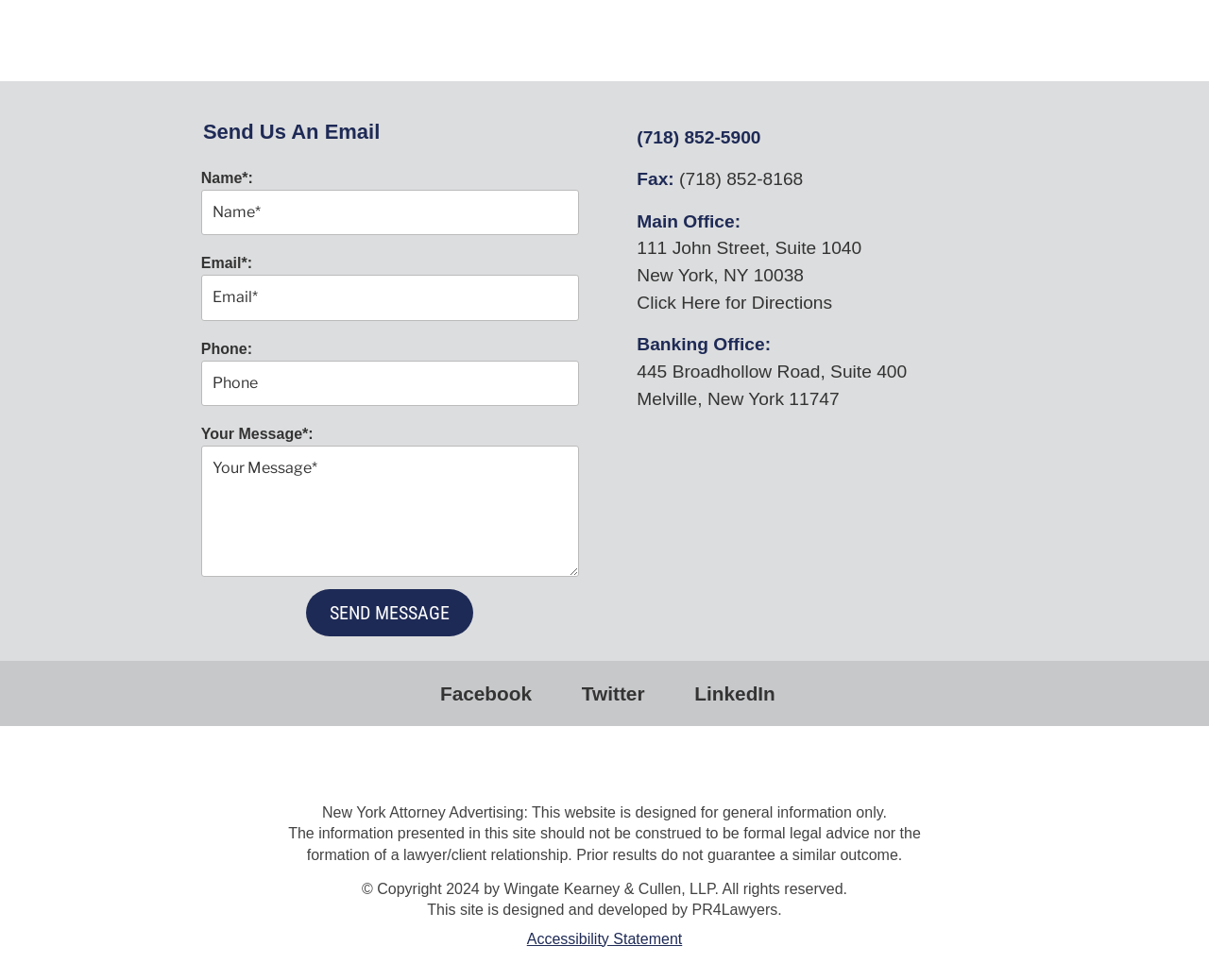Please specify the bounding box coordinates of the region to click in order to perform the following instruction: "Click the Send Message button".

[0.253, 0.601, 0.392, 0.649]